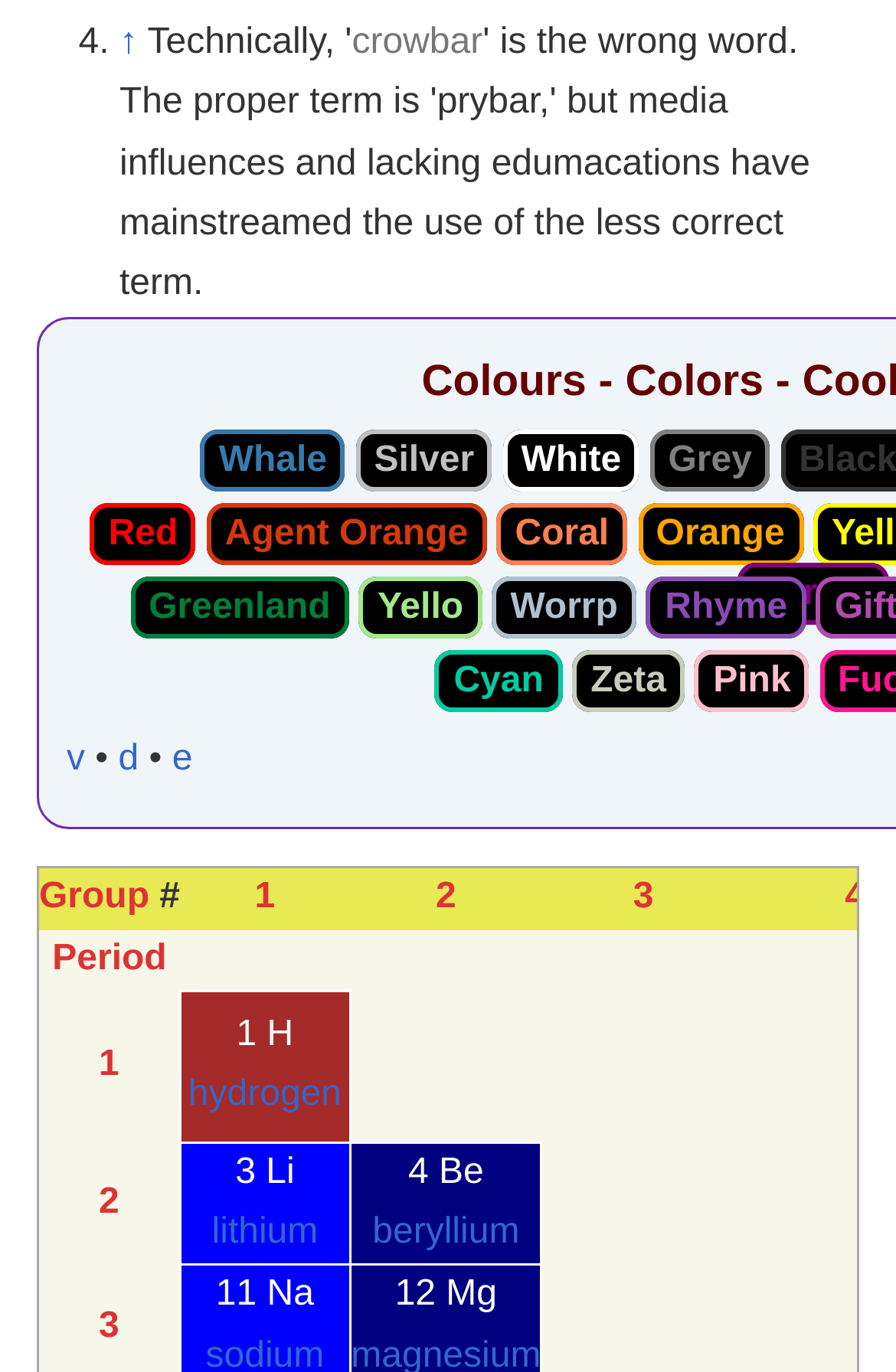Find and indicate the bounding box coordinates of the region you should select to follow the given instruction: "click the Concerto Grotto No.5 link".

None